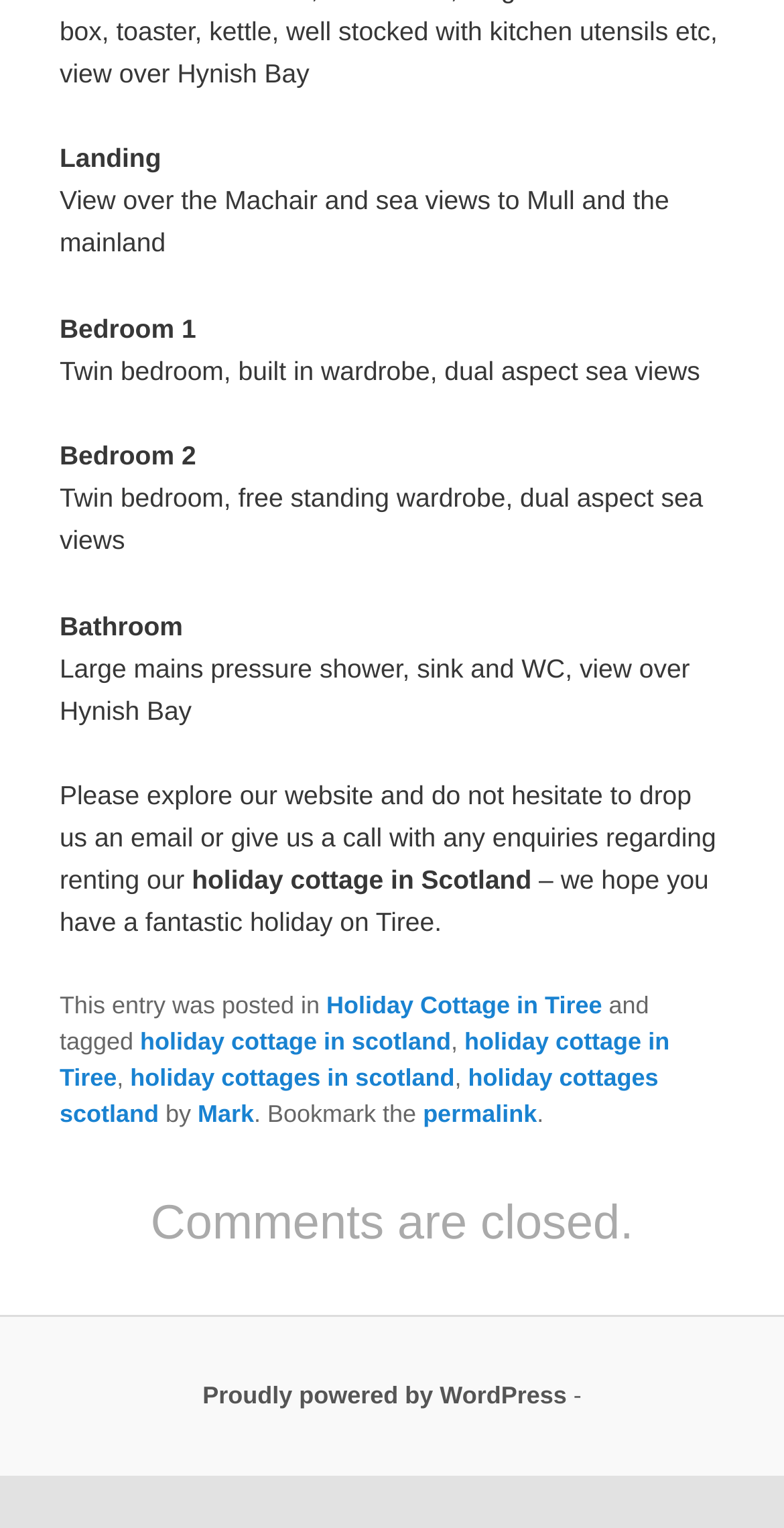Find the bounding box coordinates of the element you need to click on to perform this action: 'Click on 'Holiday Cottage in Tiree''. The coordinates should be represented by four float values between 0 and 1, in the format [left, top, right, bottom].

[0.416, 0.648, 0.768, 0.667]